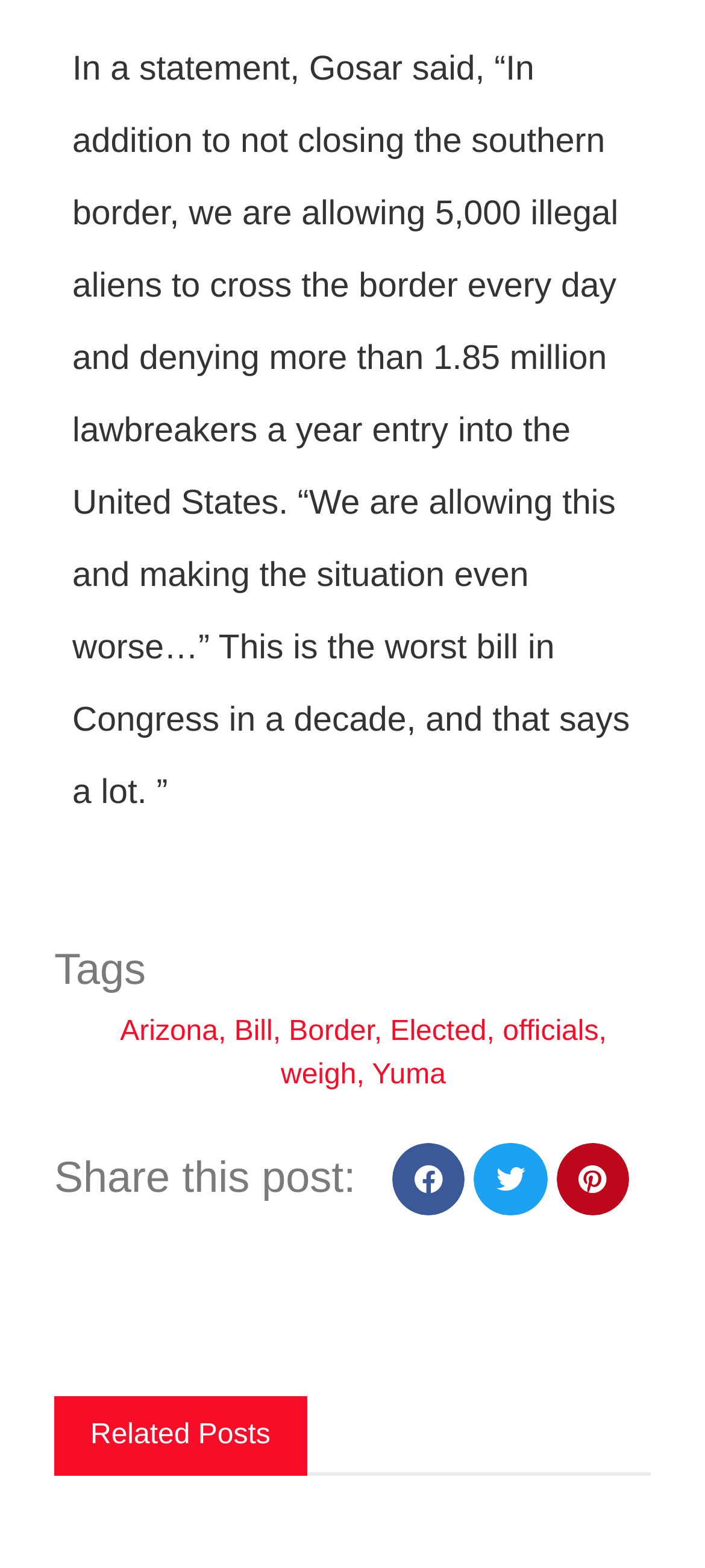What is the location mentioned in the statement?
Provide an in-depth and detailed explanation in response to the question.

The link element with ID 589 mentions 'Yuma', which is a location in Arizona. This is the only location mentioned in the statement.